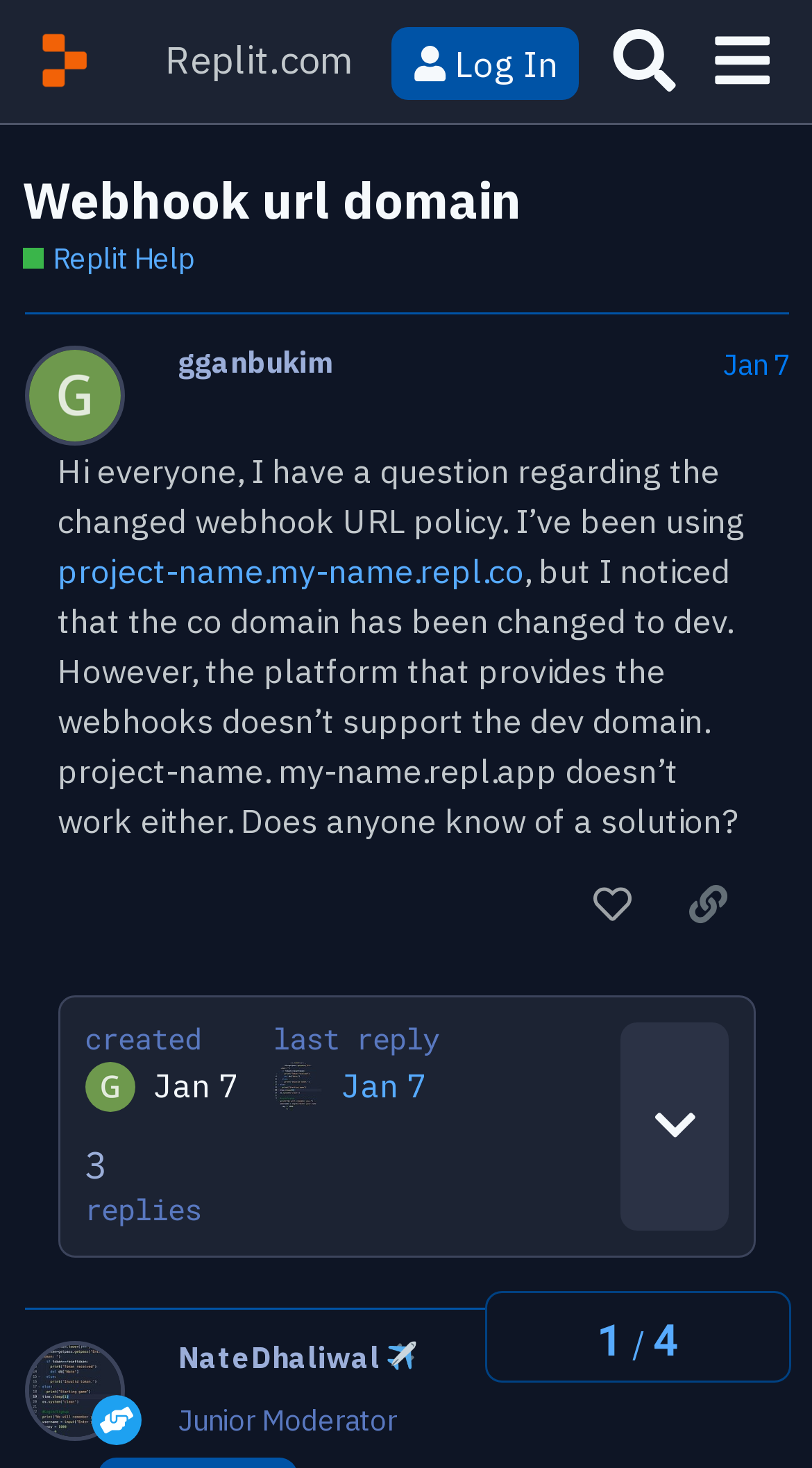Please provide a comprehensive response to the question based on the details in the image: What is the original domain used by the author?

The original domain used by the author is 'repl.co' which can be inferred from the text 'I’ve been using project-name.my-name.repl.co' in the post.